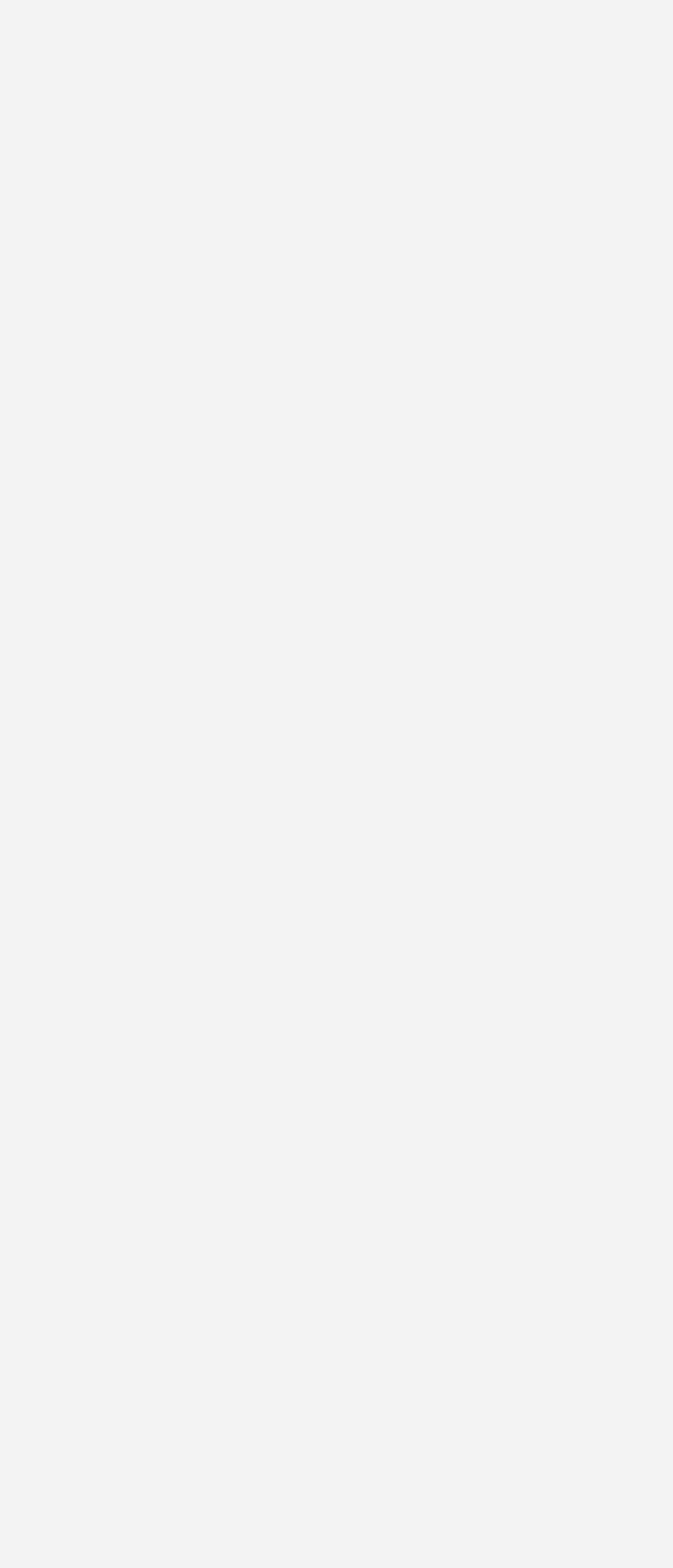Provide a one-word or short-phrase response to the question:
What is the status of the suggestion?

Under review